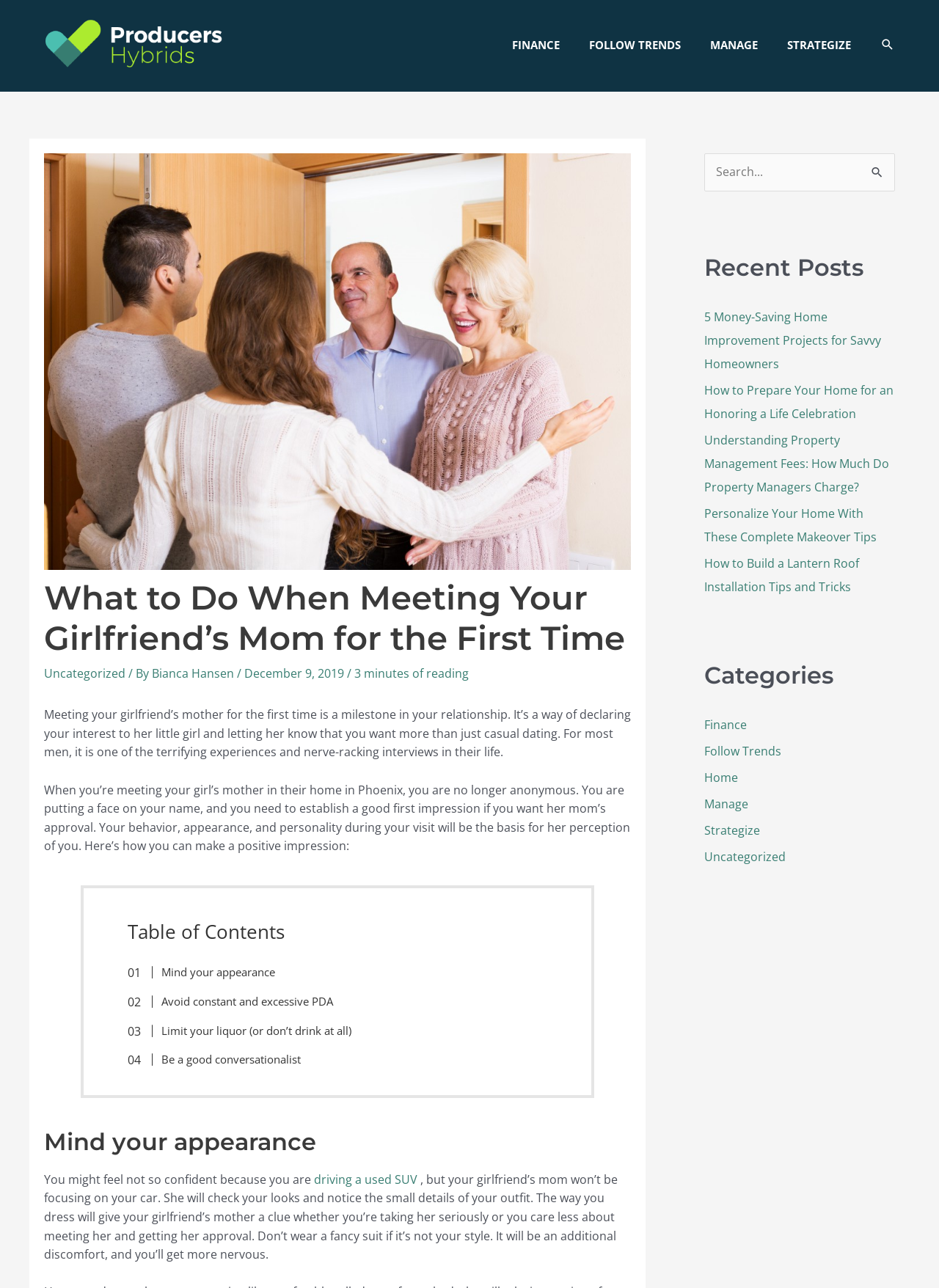Provide a single word or phrase answer to the question: 
What should one avoid when meeting the girlfriend's mom?

Excessive PDA